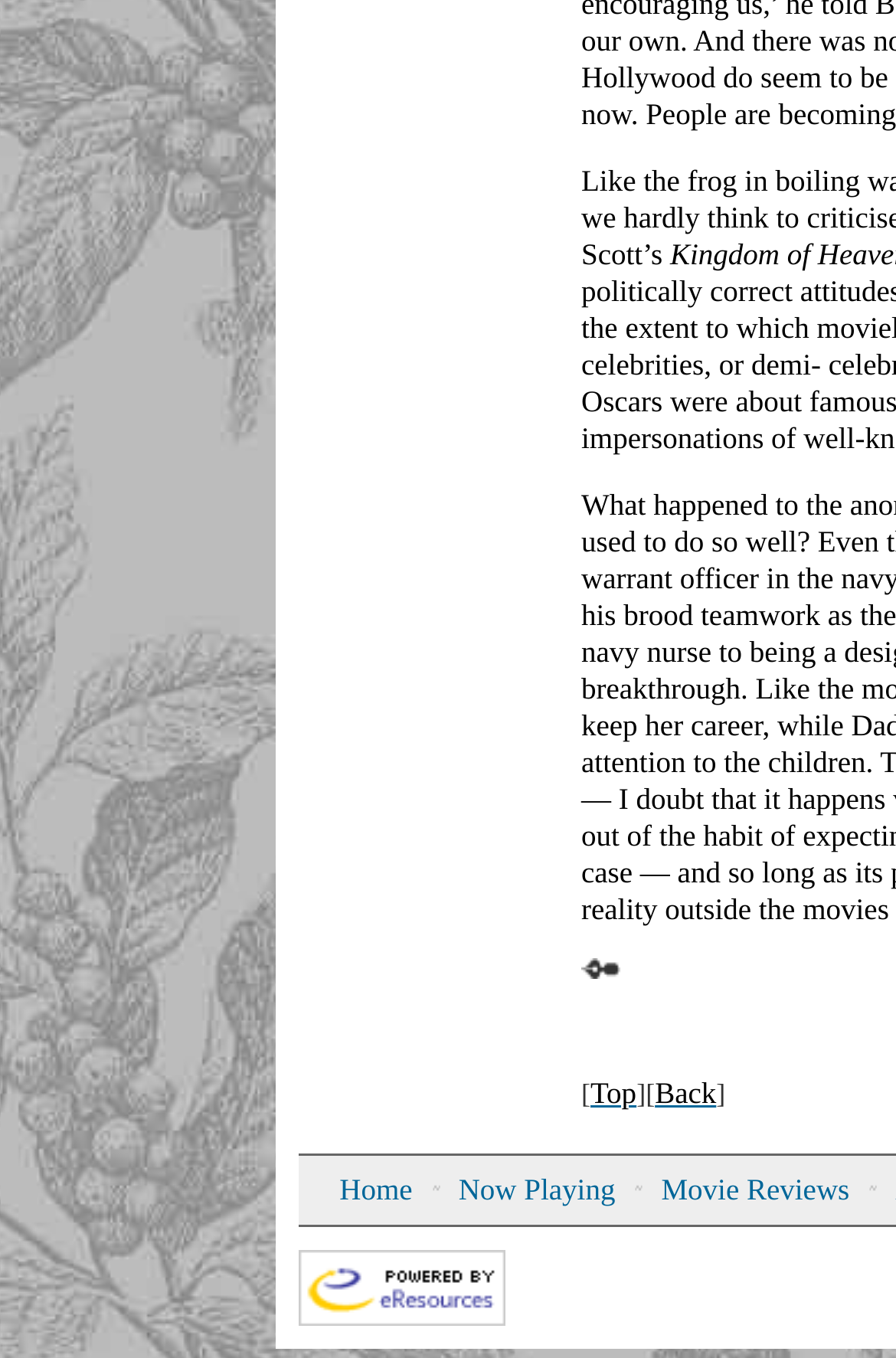Is there a link to 'eResources'?
Based on the image, give a concise answer in the form of a single word or short phrase.

Yes